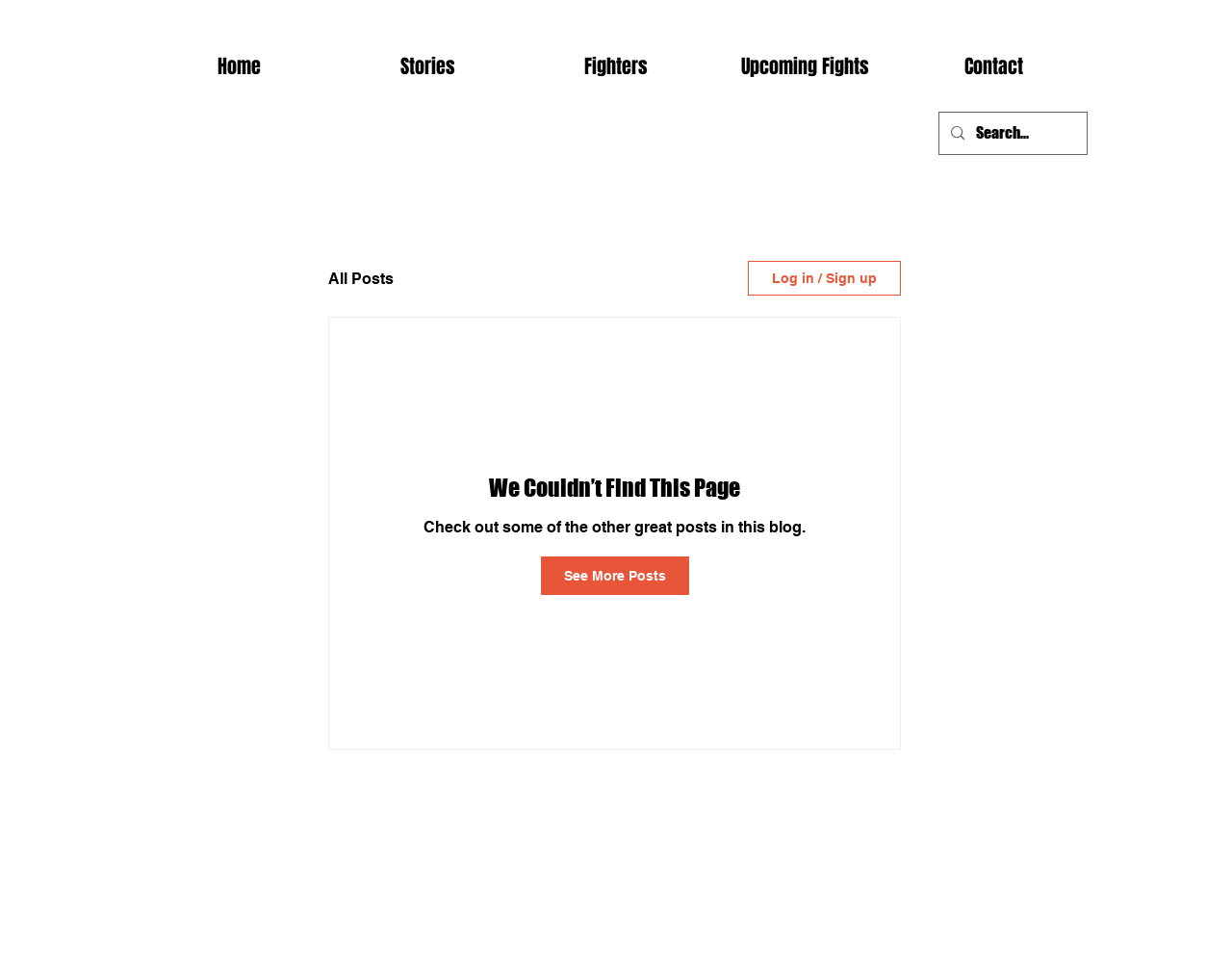Find the bounding box coordinates for the element that must be clicked to complete the instruction: "log in or sign up". The coordinates should be four float numbers between 0 and 1, indicated as [left, top, right, bottom].

[0.607, 0.273, 0.731, 0.309]